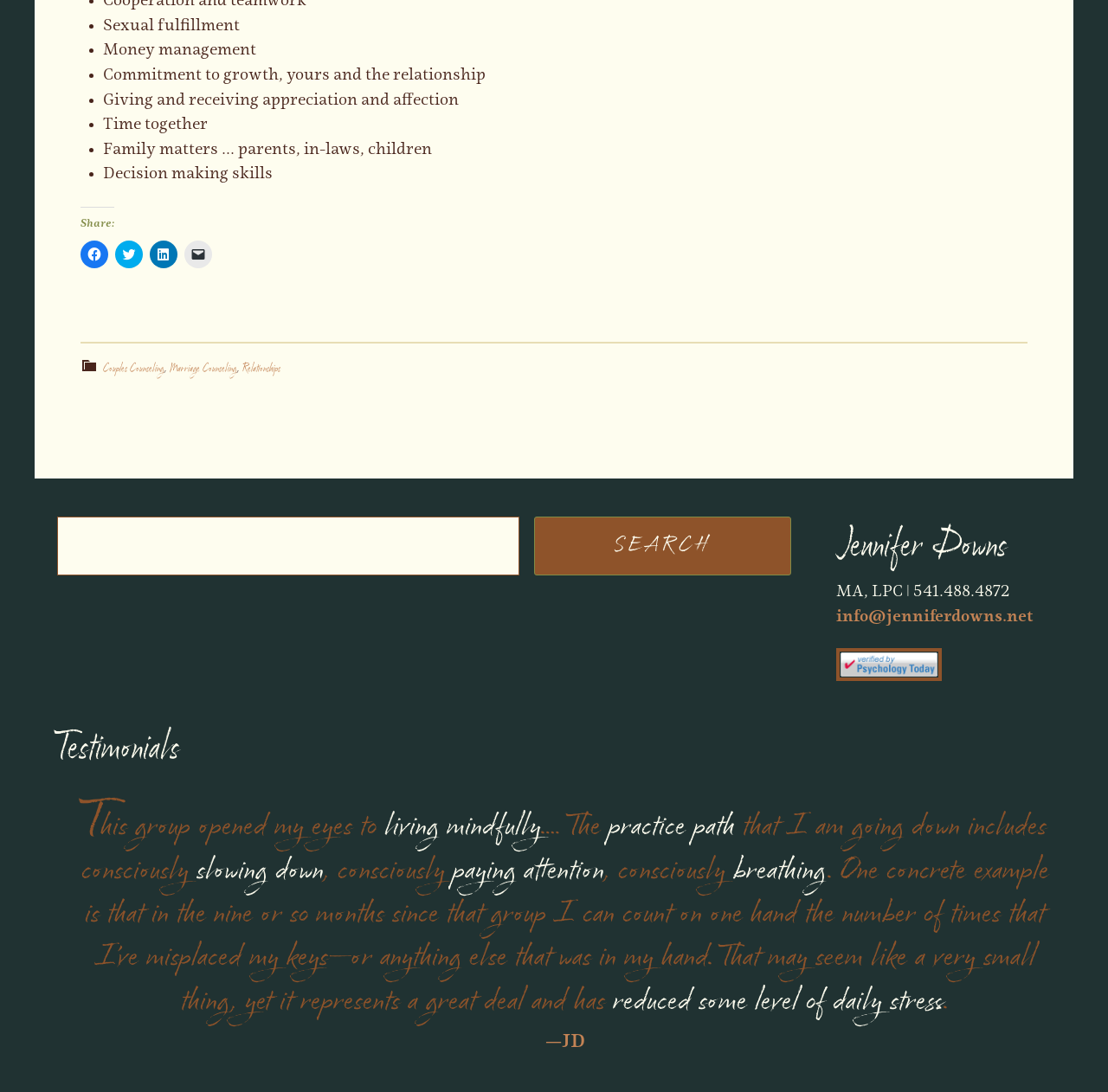Identify the bounding box coordinates of the clickable region to carry out the given instruction: "Search for something".

[0.052, 0.473, 0.714, 0.527]